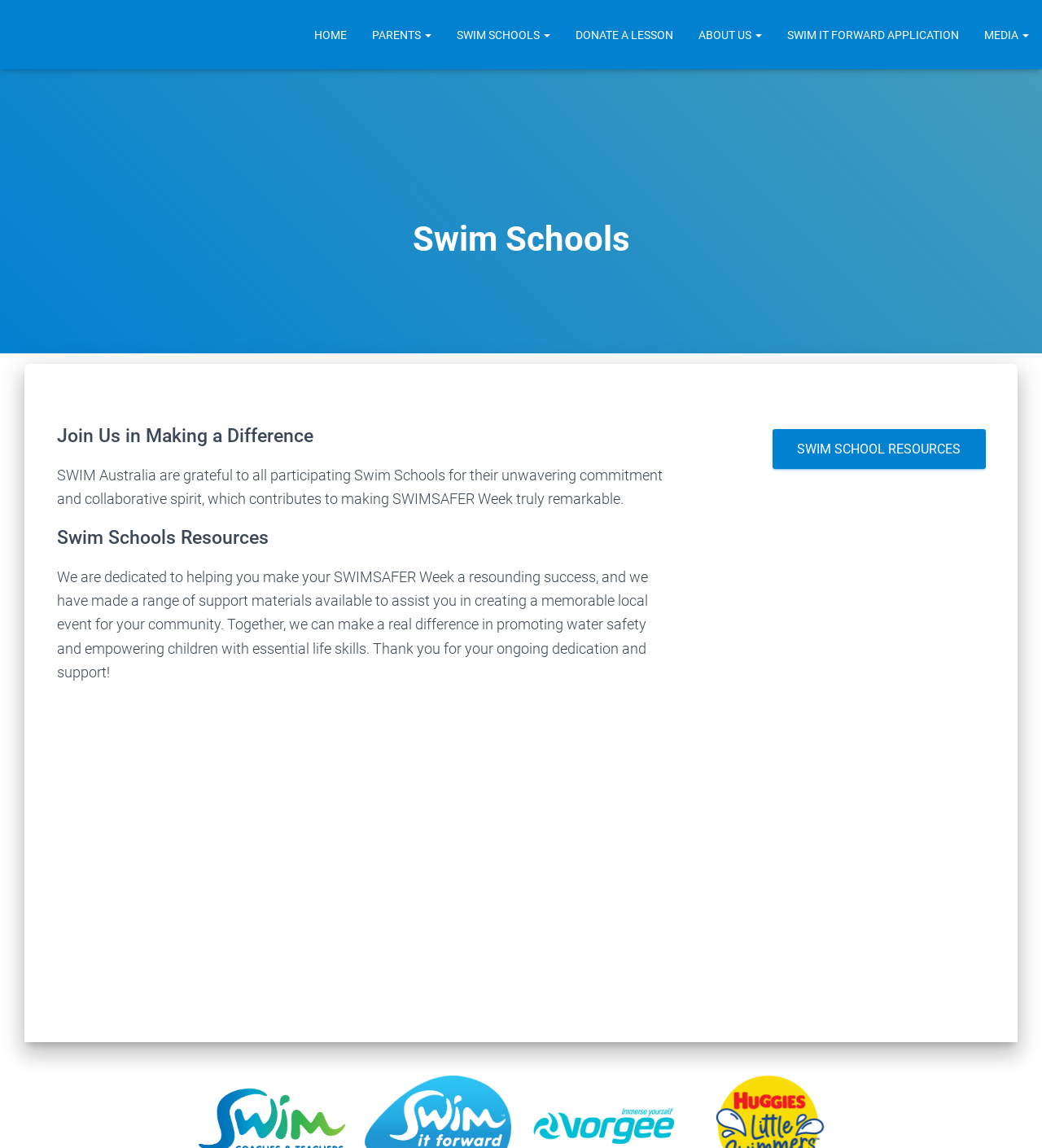Identify the bounding box coordinates necessary to click and complete the given instruction: "donate a lesson".

[0.541, 0.012, 0.655, 0.048]